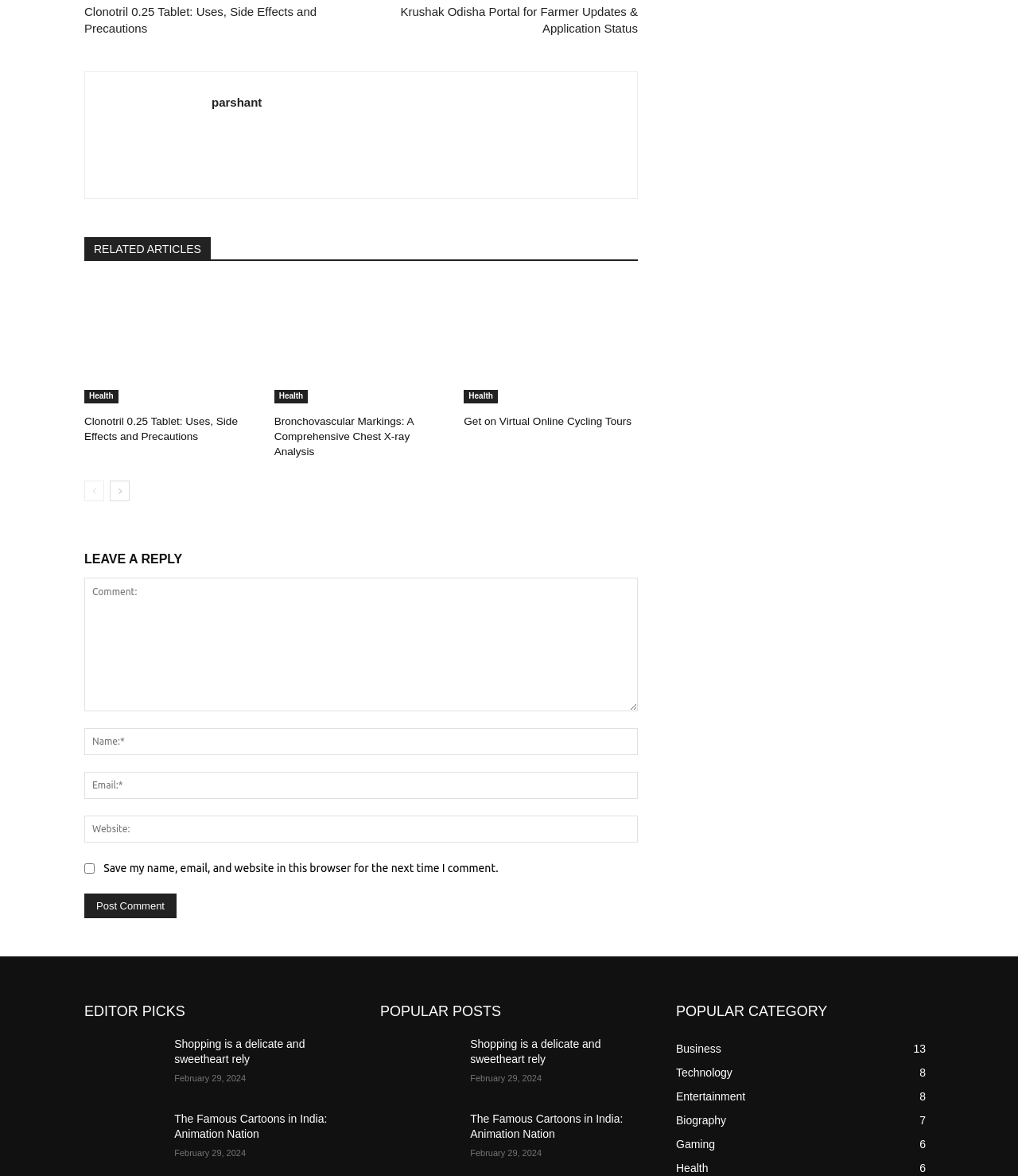Given the element description parent_node: Comment: name="comment" placeholder="Comment:", identify the bounding box coordinates for the UI element on the webpage screenshot. The format should be (top-left x, top-left y, bottom-right x, bottom-right y), with values between 0 and 1.

[0.083, 0.477, 0.627, 0.59]